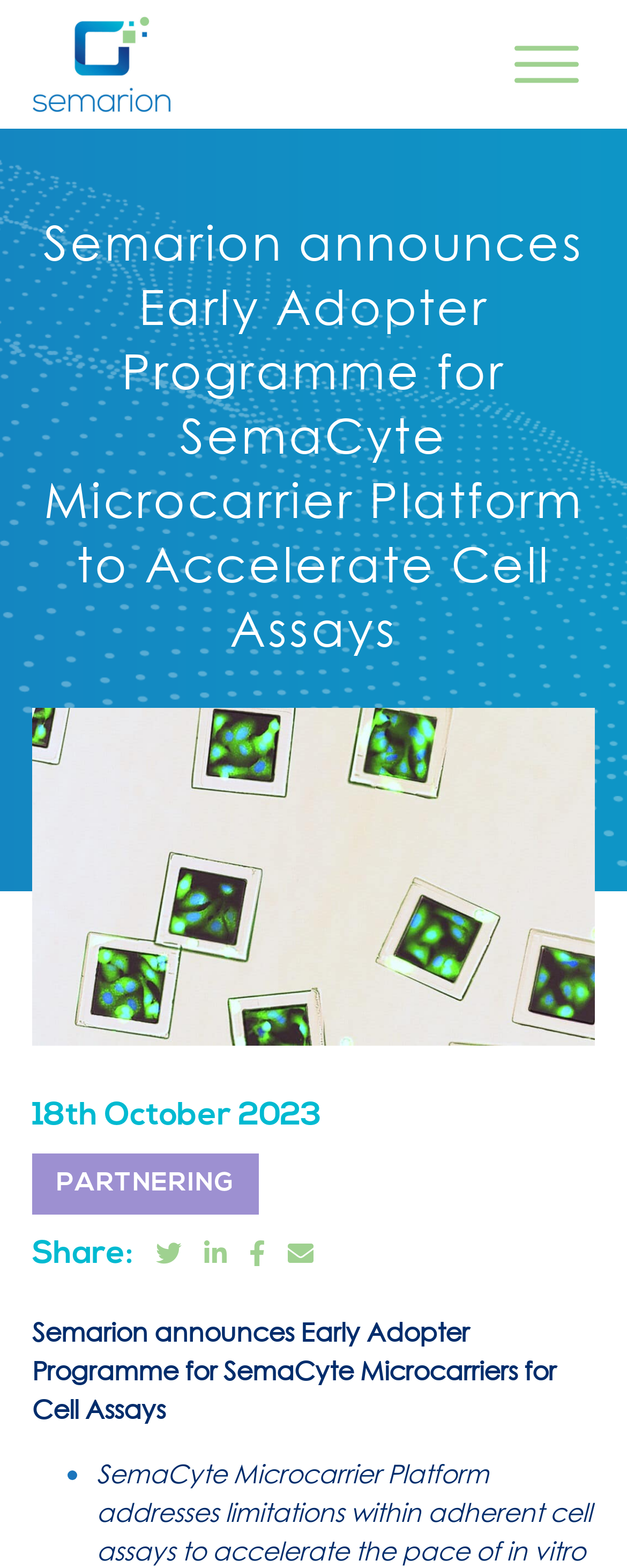What is the date of the announcement?
Please provide a comprehensive and detailed answer to the question.

I found the date of the announcement by looking at the StaticText element with the content '18th October 2023' which is located at the top of the webpage.